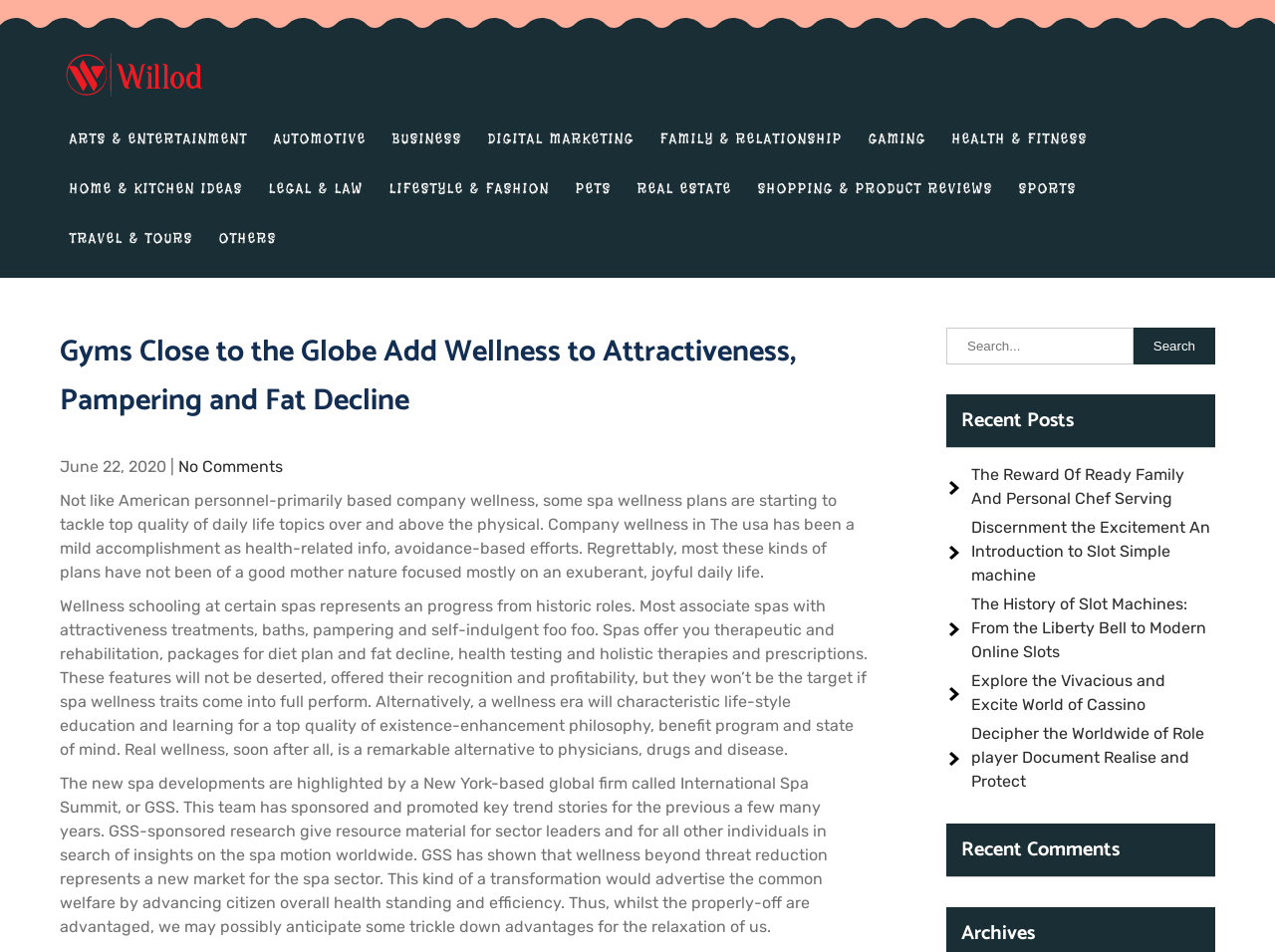What is the topic of the main article on the webpage?
Respond with a short answer, either a single word or a phrase, based on the image.

Wellness and fitness